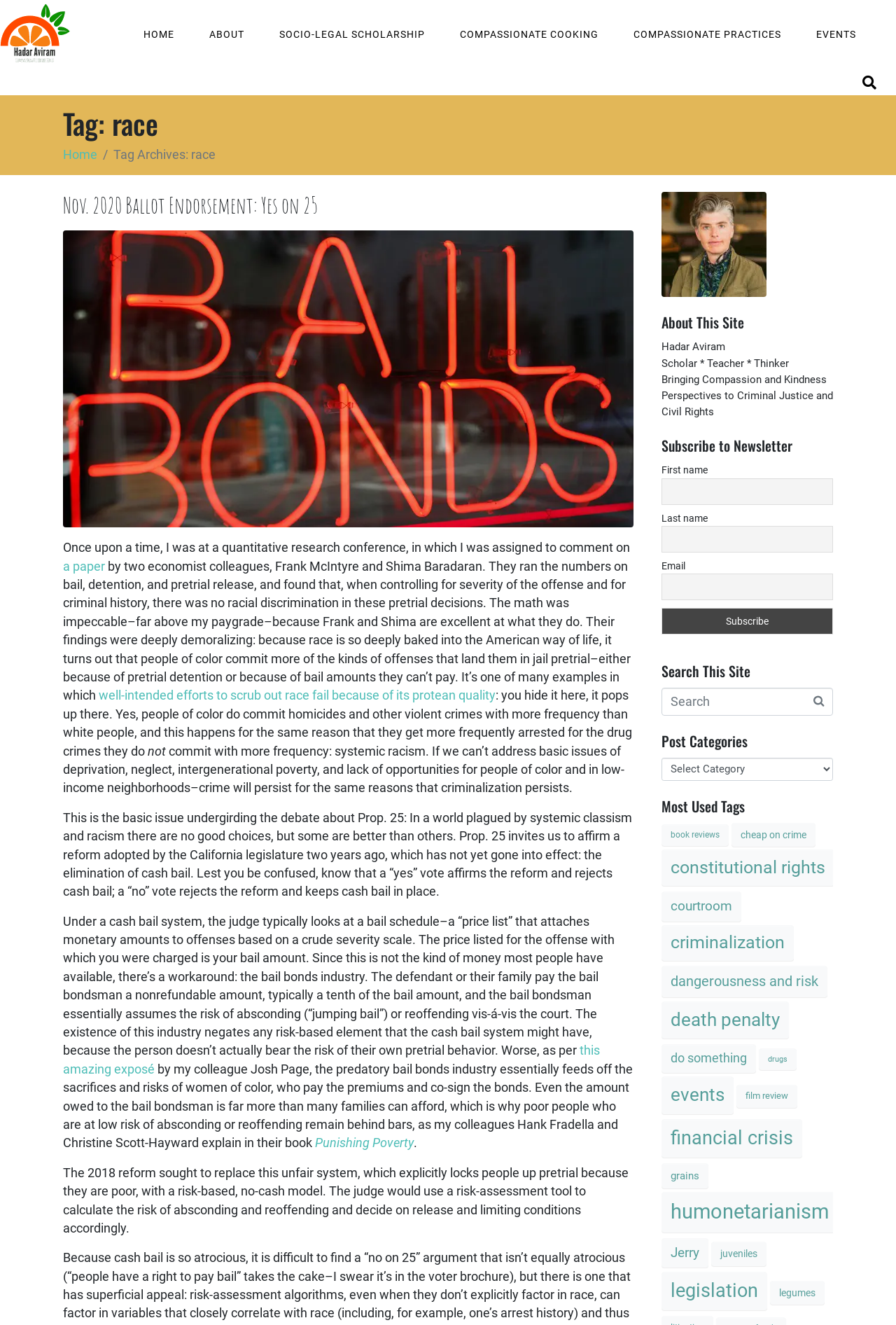Please identify the bounding box coordinates of the element's region that should be clicked to execute the following instruction: "Search for something". The bounding box coordinates must be four float numbers between 0 and 1, i.e., [left, top, right, bottom].

[0.956, 0.053, 0.984, 0.072]